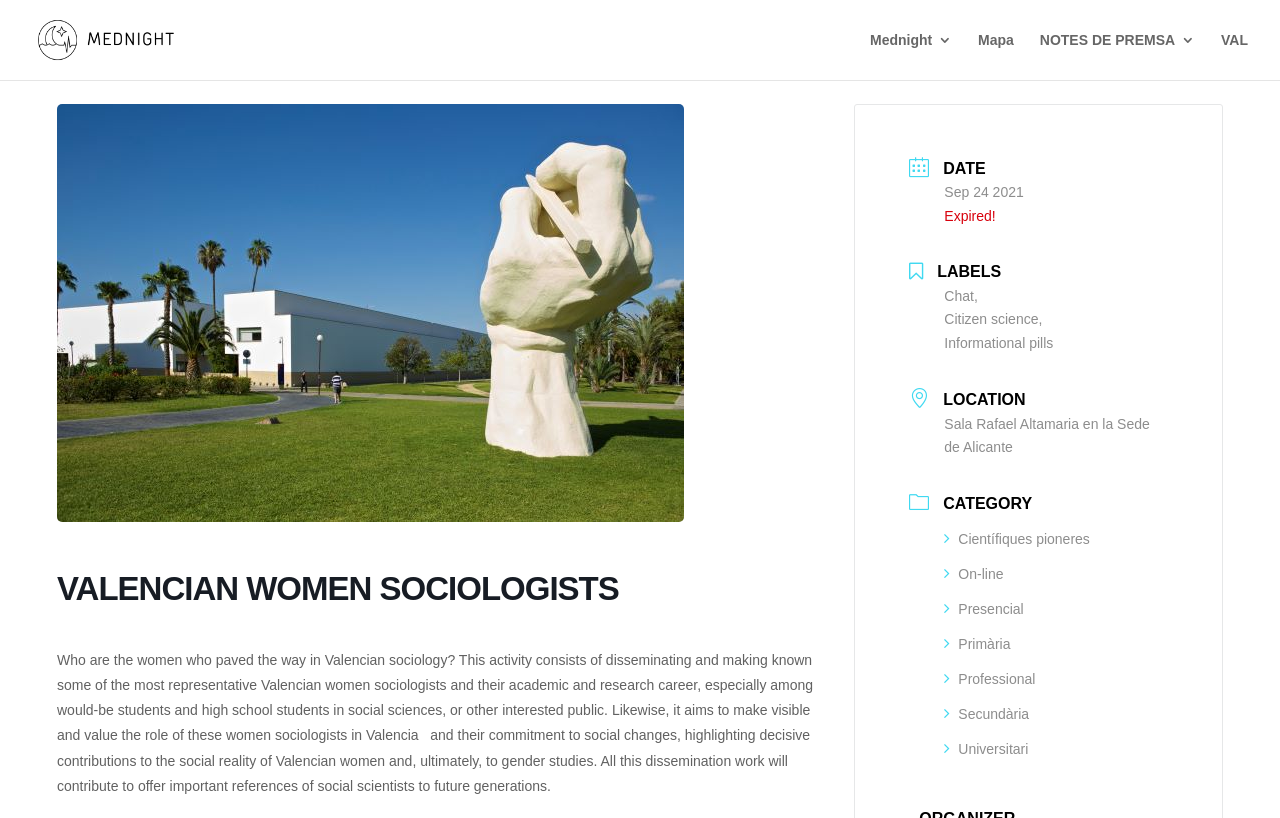Provide a thorough description of the webpage you see.

This webpage is about Valencian women sociologists, featuring a prominent heading "VALENCIAN WOMEN SOCIOLOGISTS" at the top center of the page. Below this heading, there is a descriptive text that explains the purpose of the activity, which is to disseminate and make known the contributions of Valencian women sociologists and their academic and research careers.

On the top left, there is a link "Dev Mednight" accompanied by an image with the same name. To the right of this, there are several links, including "Mednight 3", "Mapa", "NOTES DE PREMSA 3", and "VAL", aligned horizontally.

The main content of the page is divided into sections, each with a heading. The first section is "DATE", which displays the date "Sep 24 2021" with a label "Expired!". Below this, there are sections for "LABELS", "LOCATION", and "CATEGORY", each containing descriptive lists with details such as "Chat", "Citizen science", "Informational pills", and the location "Sala Rafael Altamaria en la Sede de Alicante".

The bottom section of the page is dedicated to "CATEGORY", which lists several links with labels such as "Científiques pioneres", "On-line", "Presencial", "Primària", "Professional", "Secundària", and "Universitari". These links are aligned vertically, with each label accompanied by a small icon.